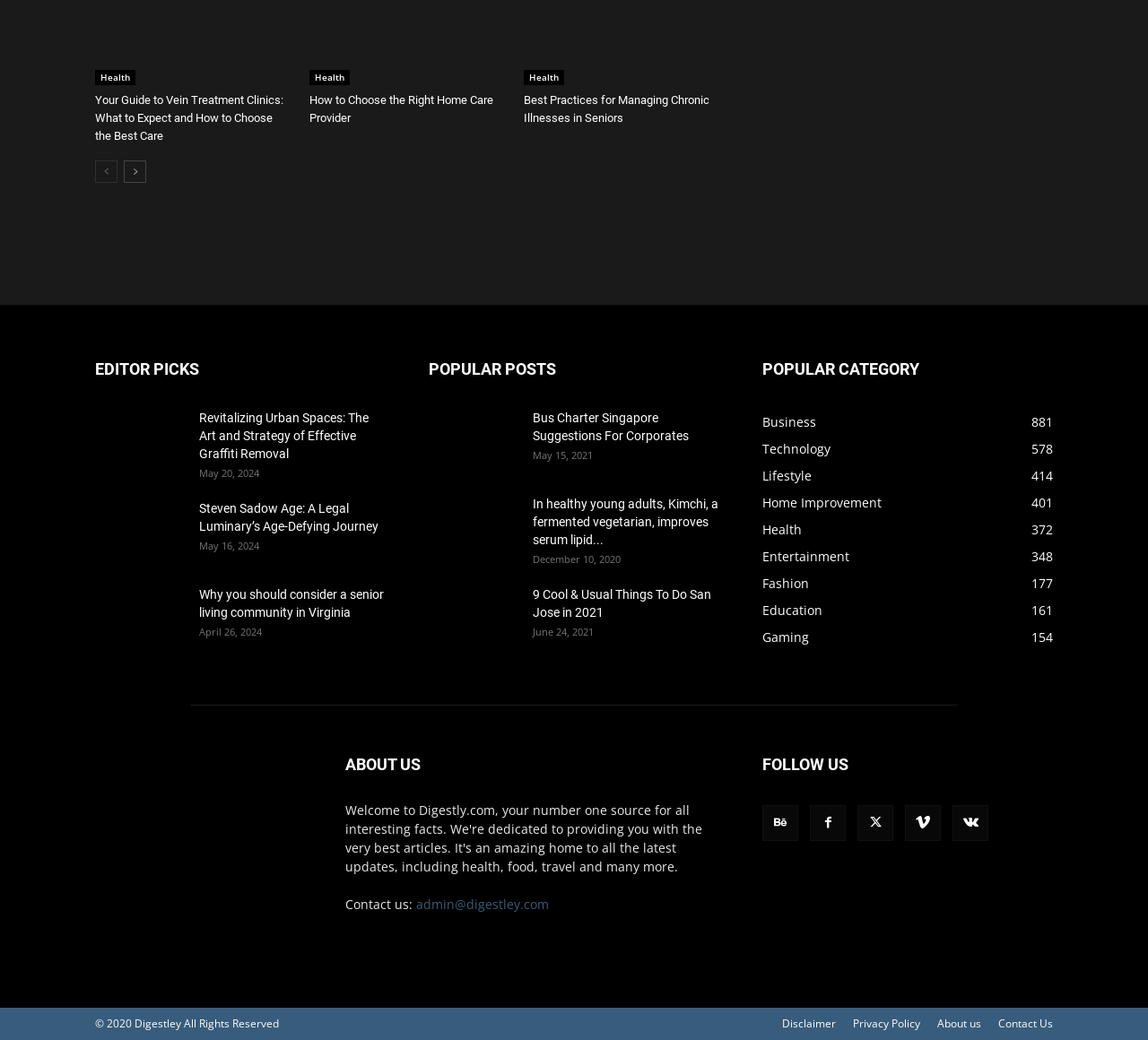Please indicate the bounding box coordinates of the element's region to be clicked to achieve the instruction: "visit the 'Health' category". Provide the coordinates as four float numbers between 0 and 1, i.e., [left, top, right, bottom].

[0.083, 0.067, 0.118, 0.082]